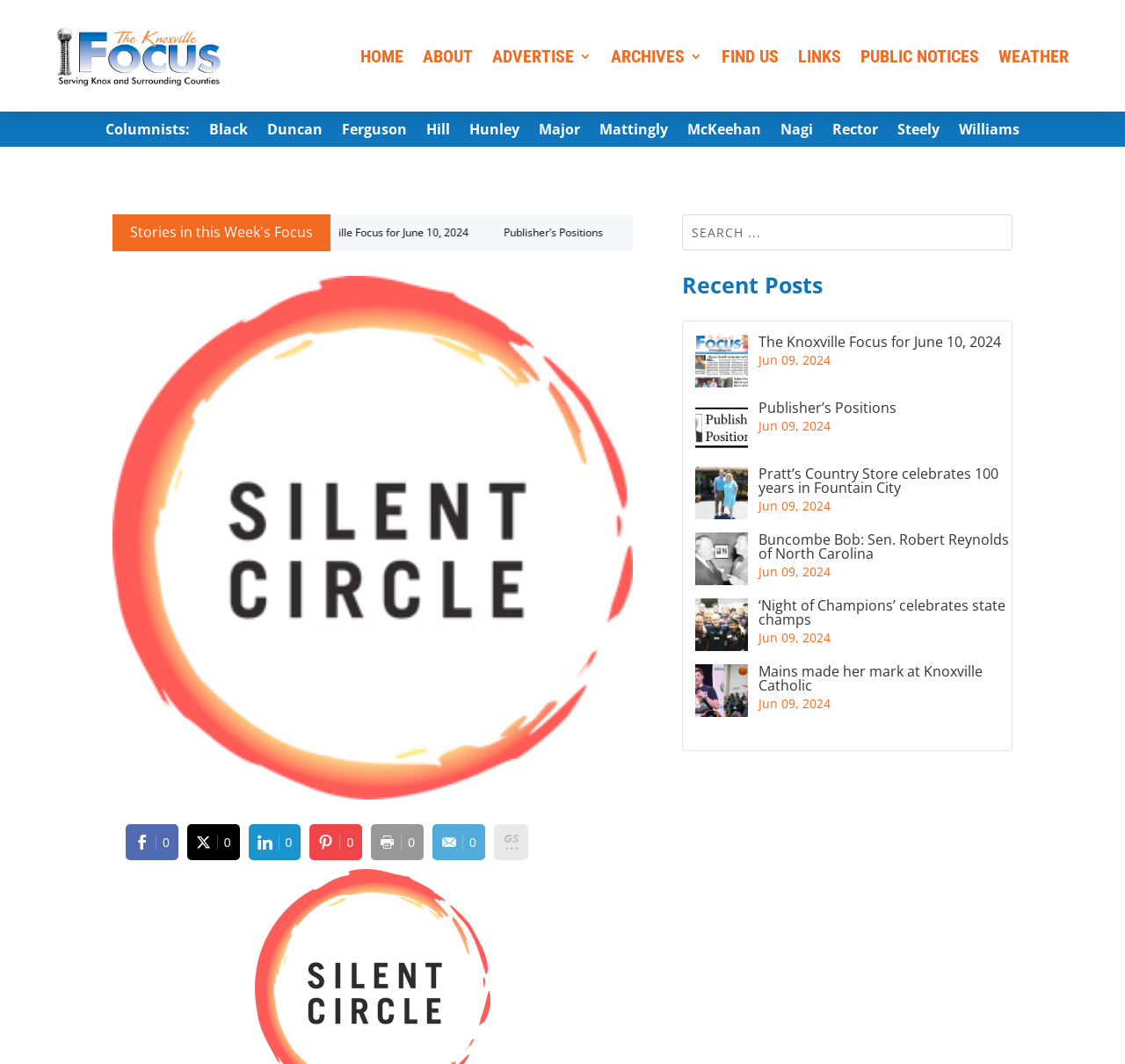Use a single word or phrase to answer the following:
What is the theme of the webpage?

News